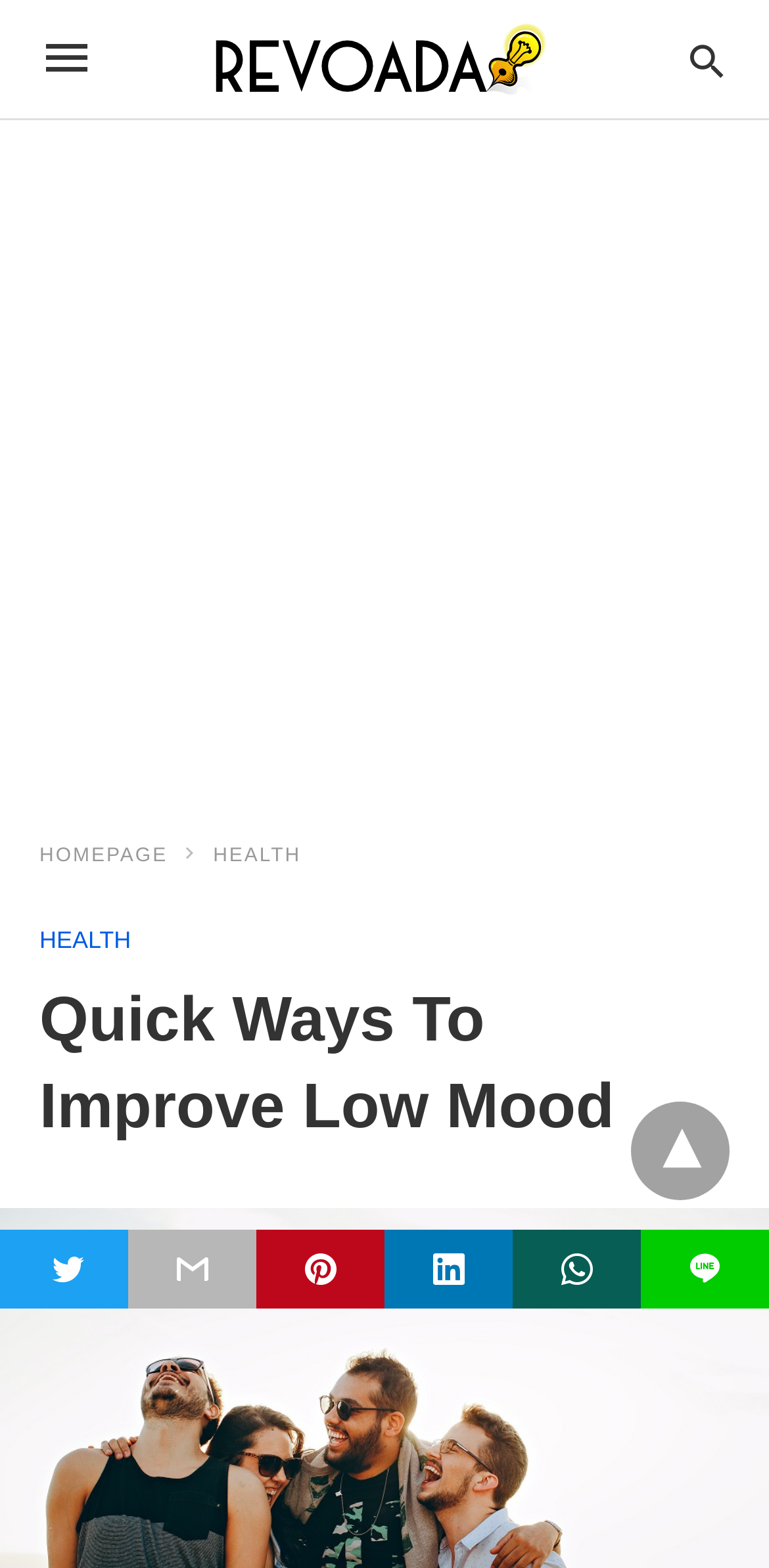Respond to the question below with a single word or phrase: What is the logo of the website?

Revoada